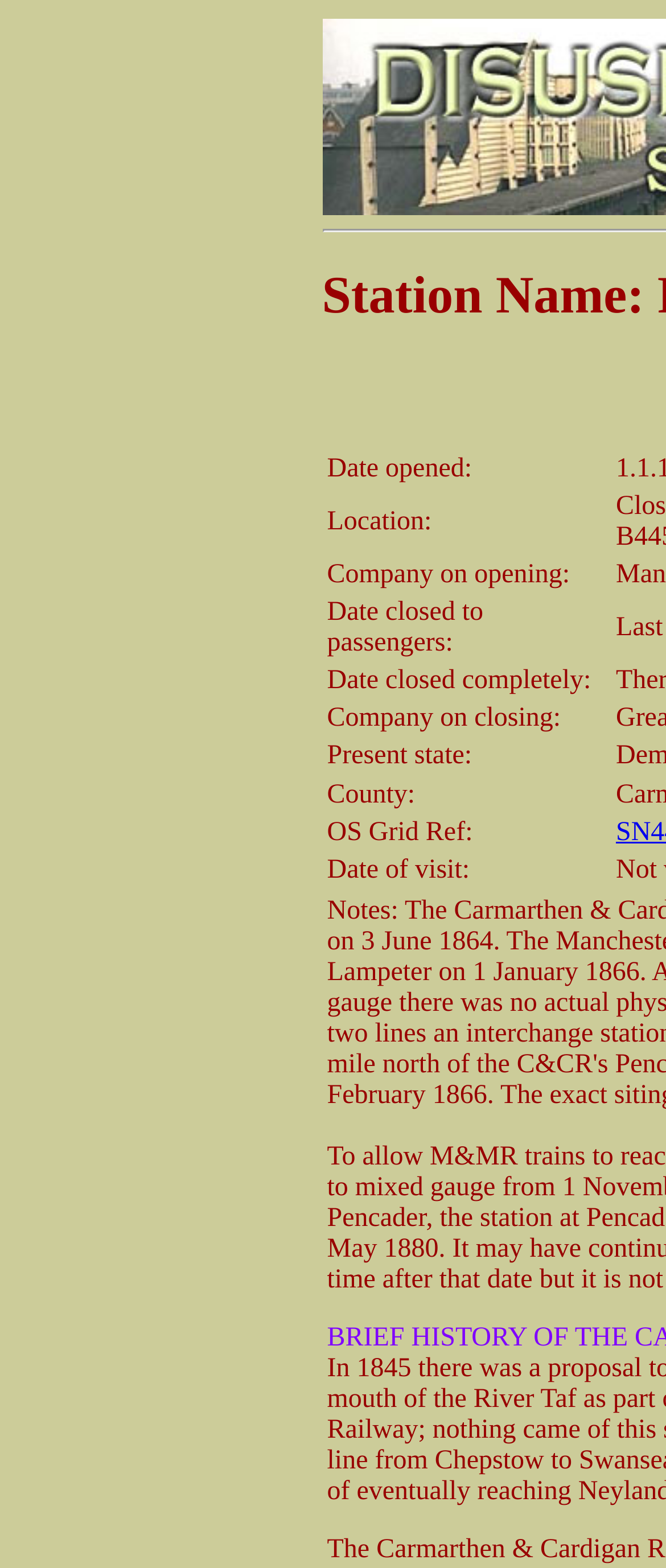Use the information in the screenshot to answer the question comprehensively: What is the purpose of the 'OS Grid Ref' field?

The 'OS Grid Ref' field provides the Ordnance Survey Grid Reference for Pencader Junction Station, which is a unique set of coordinates that identify the location of the station. This information is useful for navigation and mapping purposes.